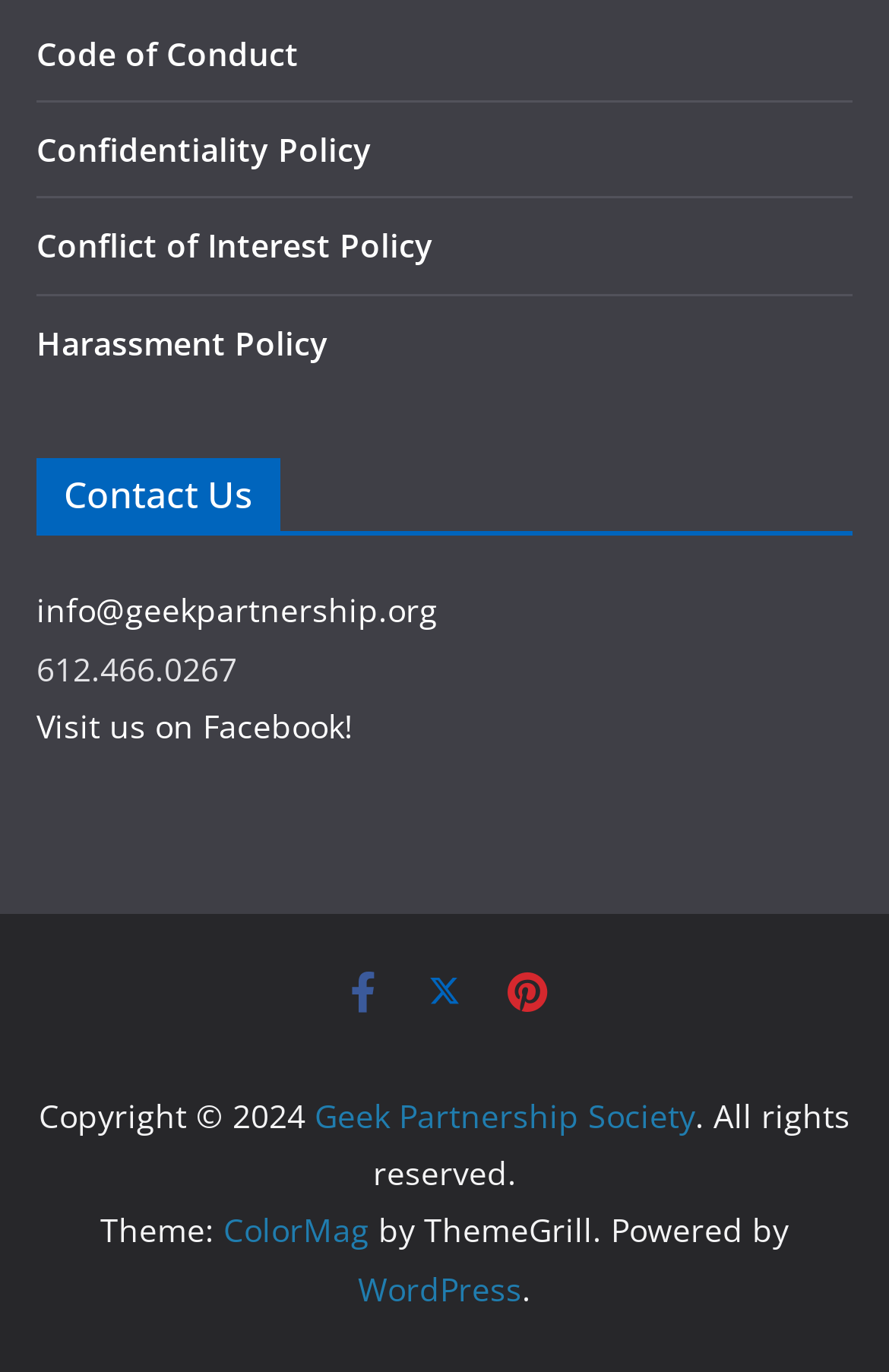Determine the bounding box of the UI component based on this description: "WordPress". The bounding box coordinates should be four float values between 0 and 1, i.e., [left, top, right, bottom].

[0.403, 0.923, 0.587, 0.955]